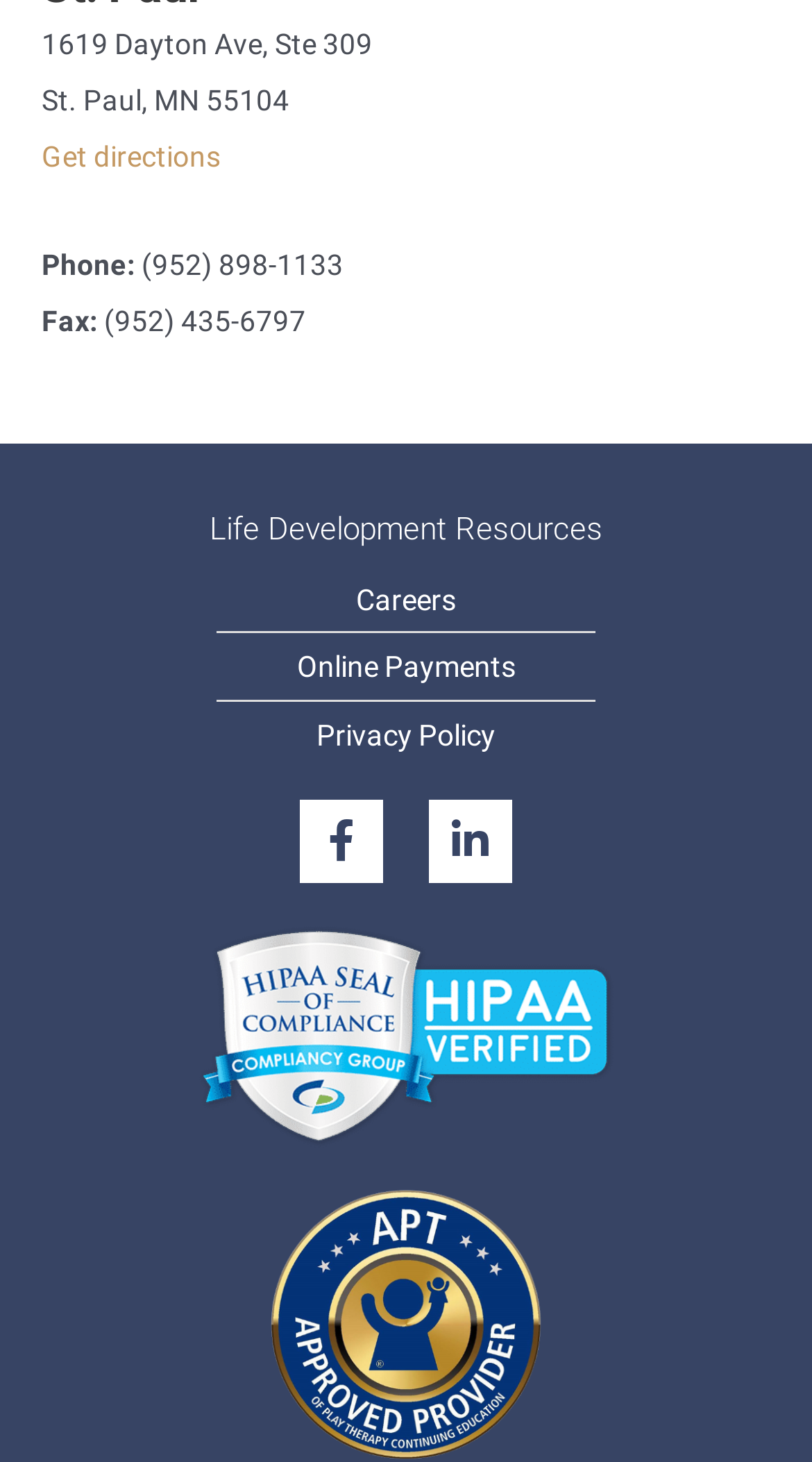Carefully examine the image and provide an in-depth answer to the question: What is the phone number of Life Development Resources?

I found the phone number by looking at the static text elements that follow the 'Phone:' label, which provide the phone number in the format of area code and local number.